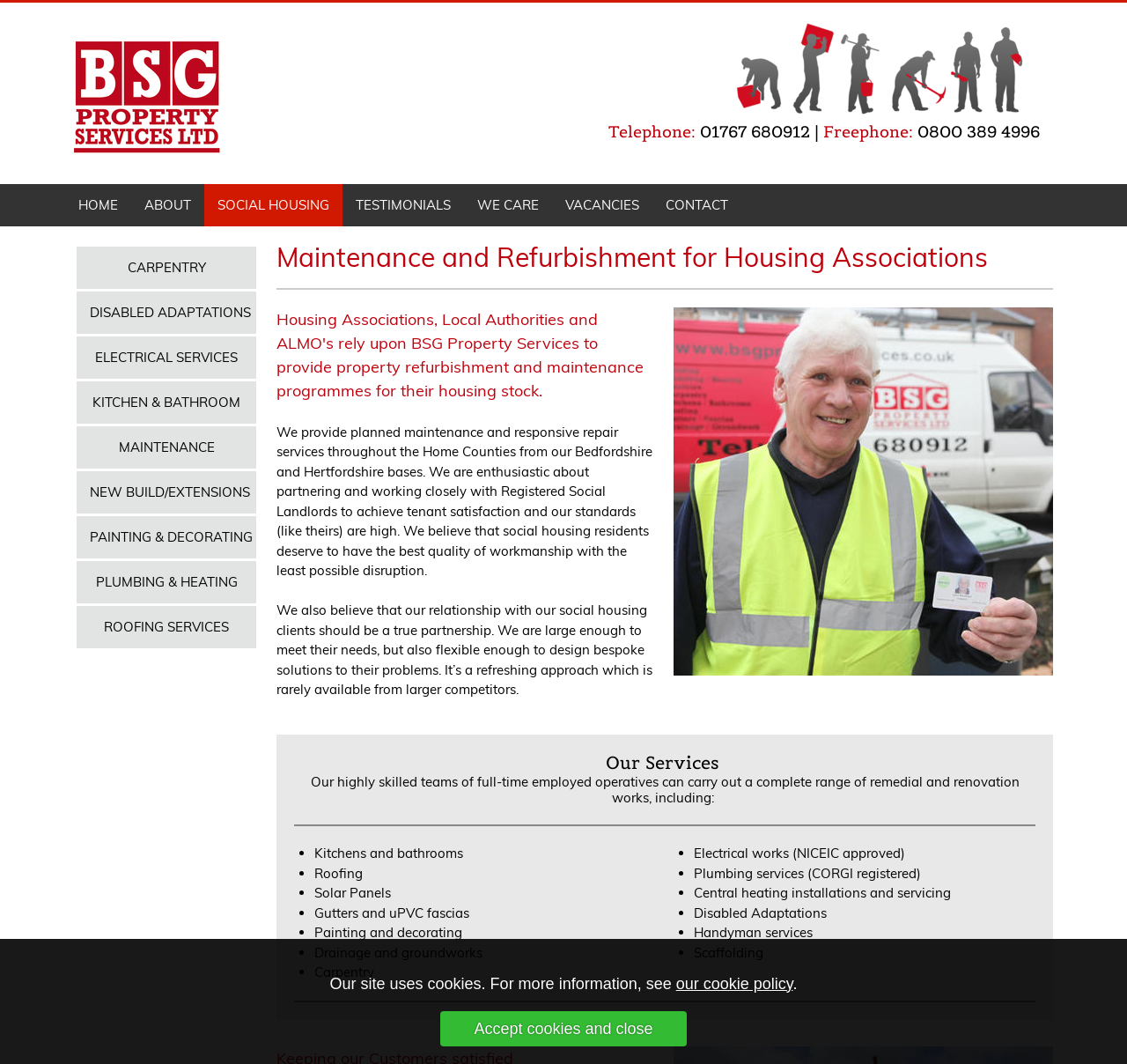Identify the bounding box coordinates for the element you need to click to achieve the following task: "Call the telephone number". The coordinates must be four float values ranging from 0 to 1, formatted as [left, top, right, bottom].

[0.617, 0.114, 0.73, 0.133]